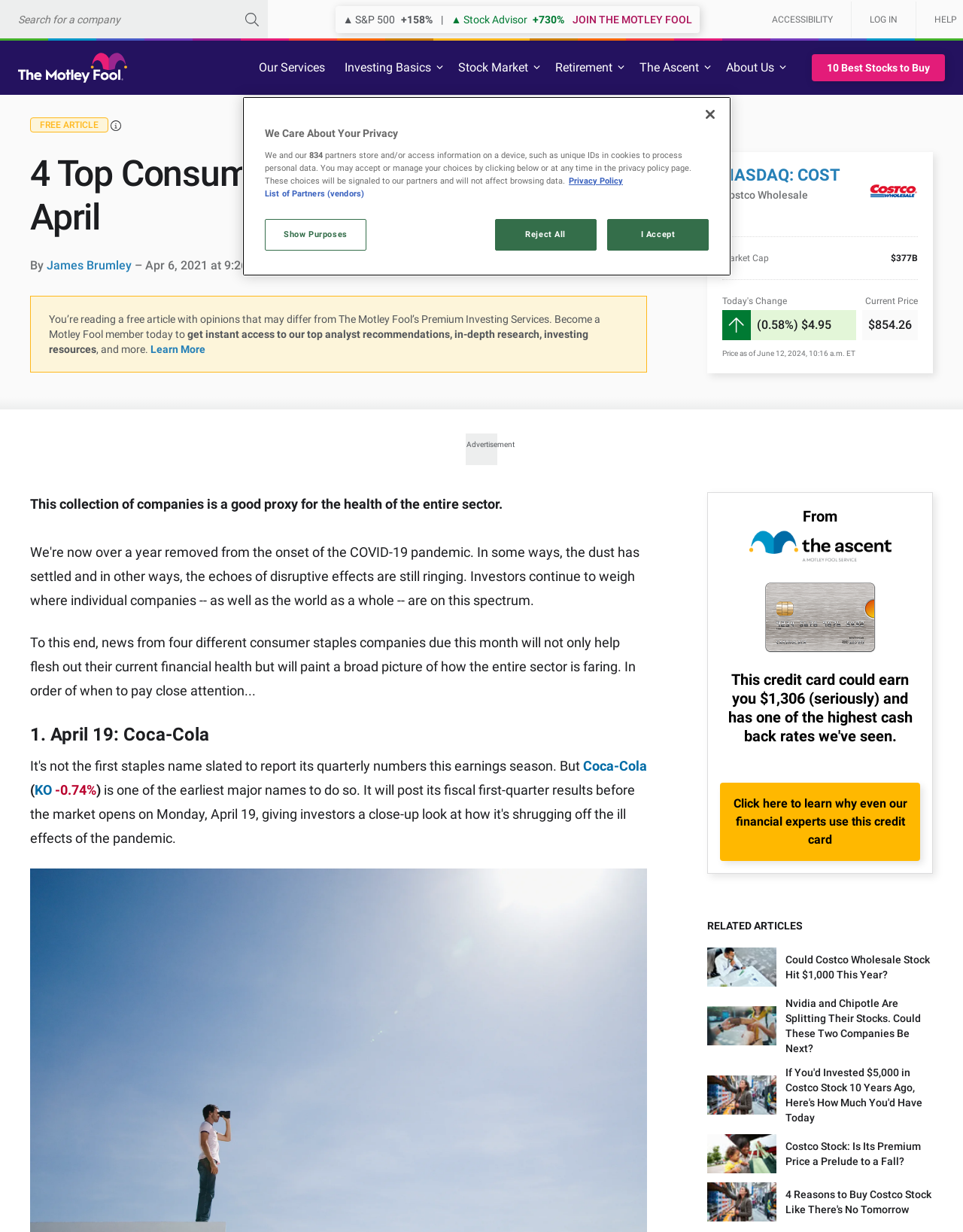Describe all the key features and sections of the webpage thoroughly.

This webpage is about 4 top consumer stocks to watch in April, specifically focusing on the health of the entire sector. At the top, there is a search box with a search icon, followed by a link to join the Motley Fool and several other links to access different services. The Motley Fool logo is also present at the top.

Below the top section, there is a header with the title "4 Top Consumer Stocks to Watch in April" and the author's name, James Brumley. The article is dated April 6, 2021. A brief summary of the article is provided, stating that it's a free article with opinions that may differ from the Motley Fool's Premium Investing Services.

The main content of the article is divided into sections, each discussing a different consumer staples company, including Costco Wholesale, Coca-Cola, and others. Each section provides information about the company's current financial health and its impact on the entire sector.

On the right side of the page, there is a section displaying the stock quote for Costco Wholesale, including its market cap, current price, and price change. Below this section, there are links to related articles, including "Could Costco Wholesale Stock Hit $1,000 This Year?" and "4 Reasons to Buy Costco Stock Like There's No Tomorrow".

At the bottom of the page, there is a cookie banner with a heading "We Care About Your Privacy" and a brief description of how the website uses cookies to process personal data. Users can manage their choices by clicking on the links provided.